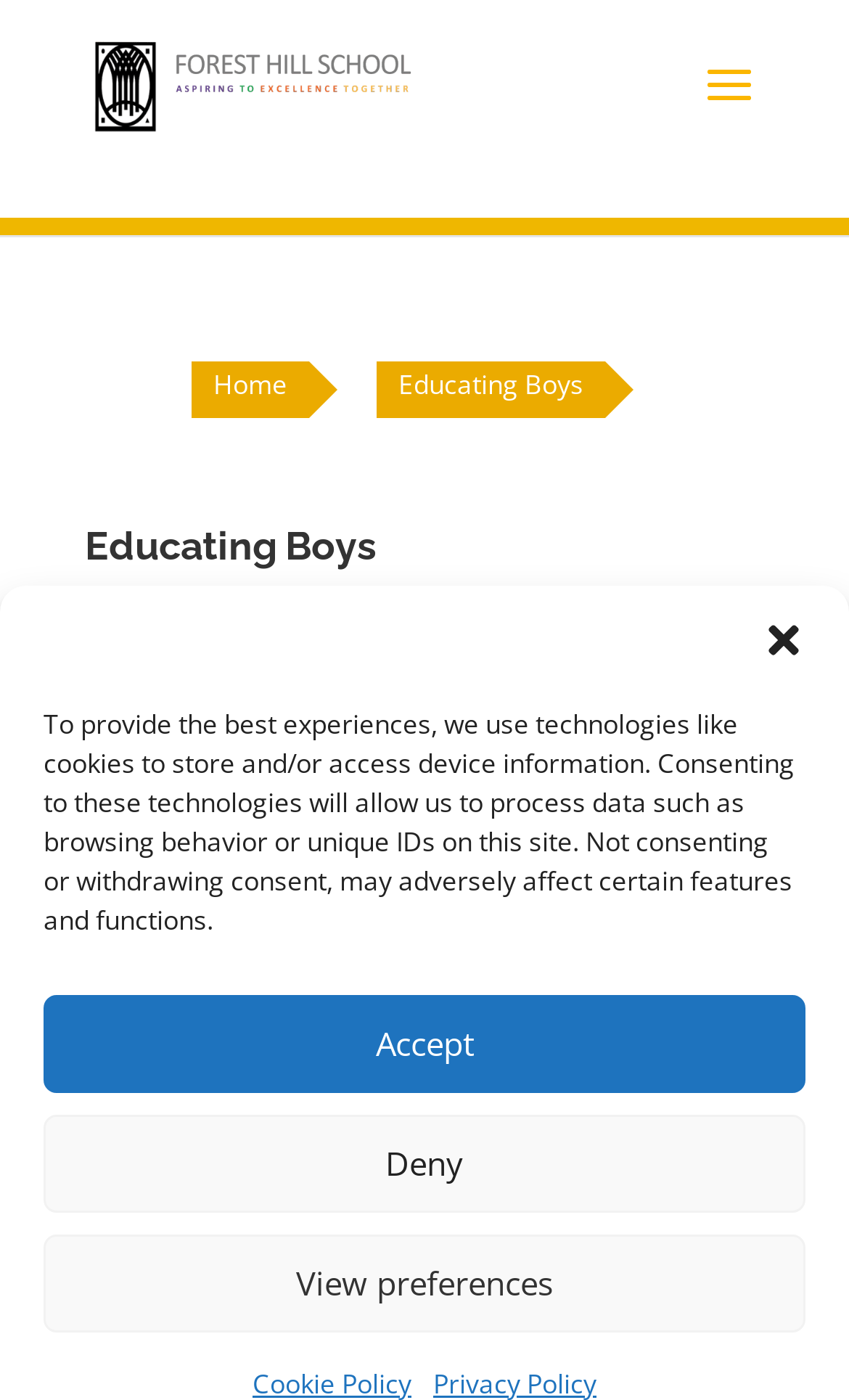What is the focus of the school's education?
Please give a detailed answer to the question using the information shown in the image.

I inferred this from the heading 'Educating Boys' and the static text that mentions the school's intentional choice to offer a dynamic and stimulating comprehensive education to boys in south east London.